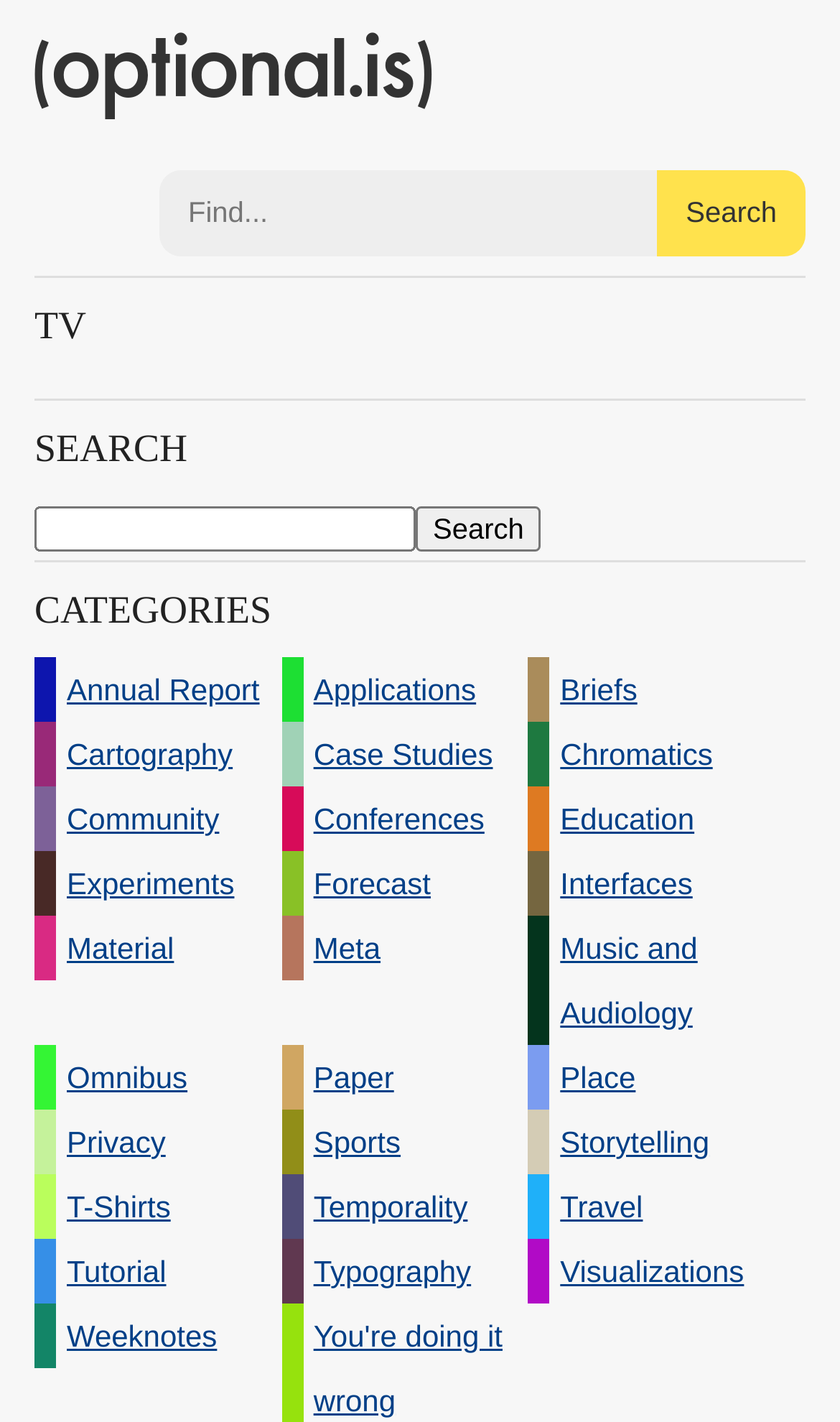Given the element description Music and Audiology, specify the bounding box coordinates of the corresponding UI element in the format (top-left x, top-left y, bottom-right x, bottom-right y). All values must be between 0 and 1.

[0.628, 0.644, 0.922, 0.735]